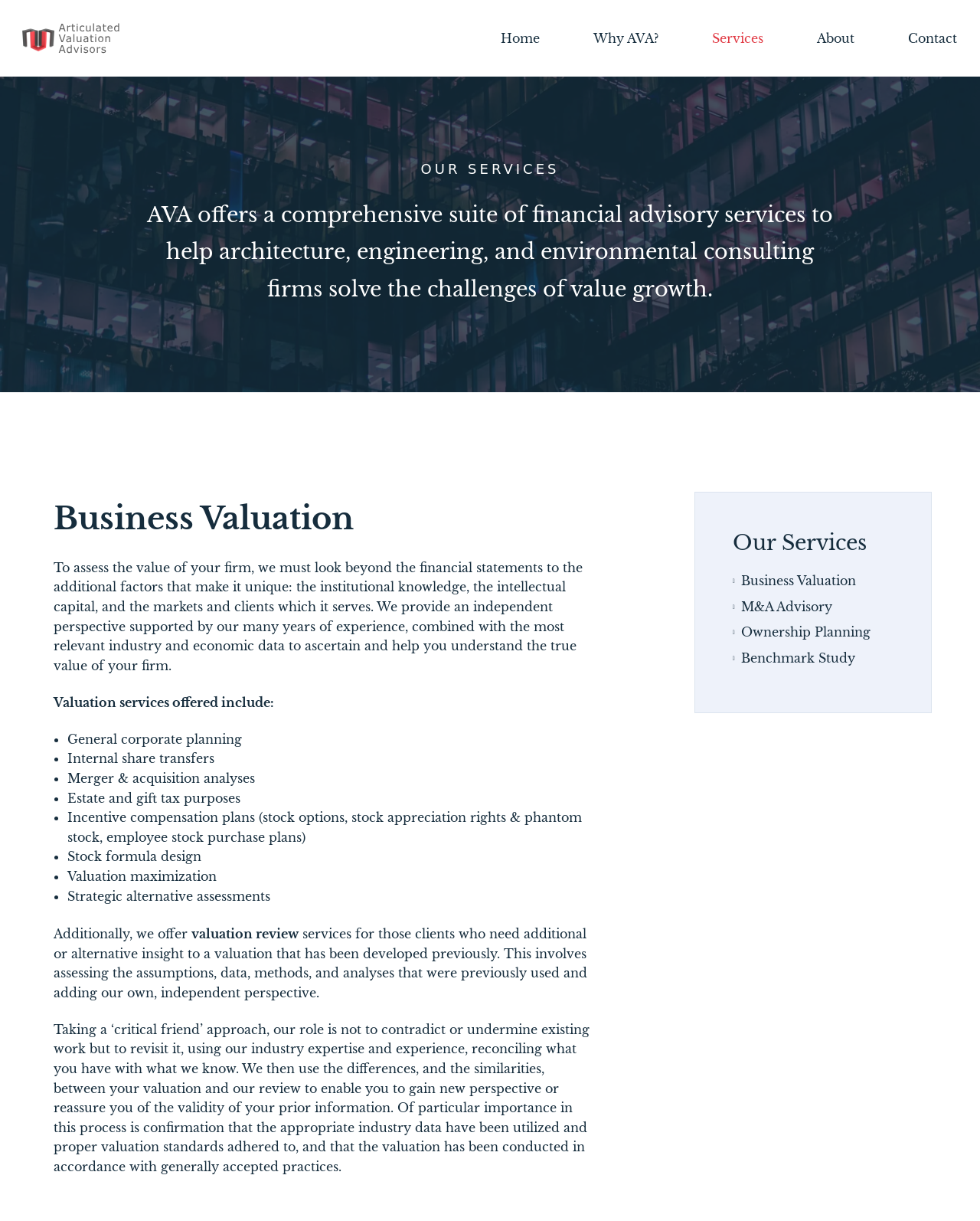Determine the bounding box coordinates of the clickable element to achieve the following action: 'Click on the 'Contact' link'. Provide the coordinates as four float values between 0 and 1, formatted as [left, top, right, bottom].

[0.911, 0.006, 0.992, 0.056]